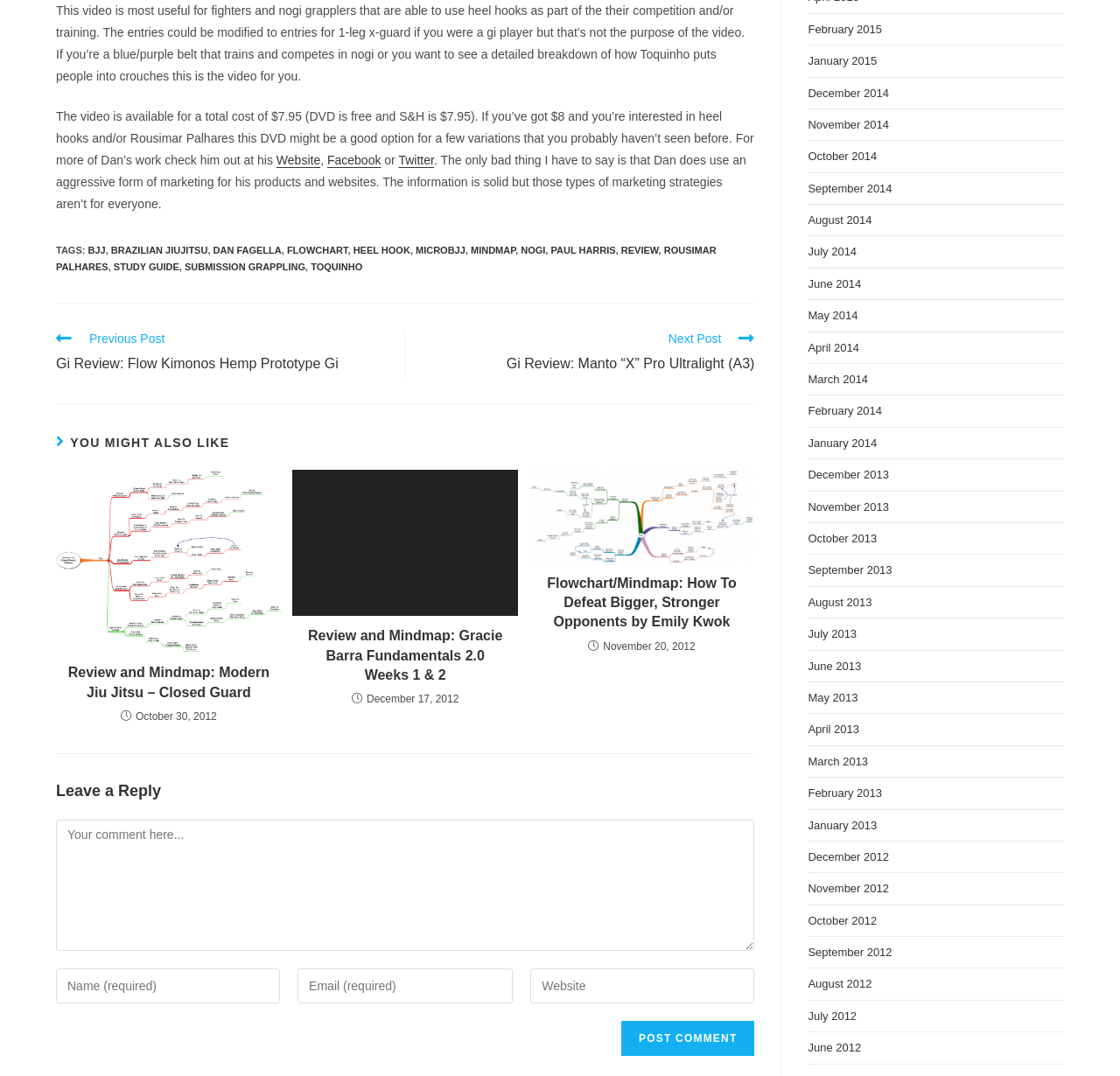Give a concise answer of one word or phrase to the question: 
What is the topic of the video being reviewed?

Heel hooks